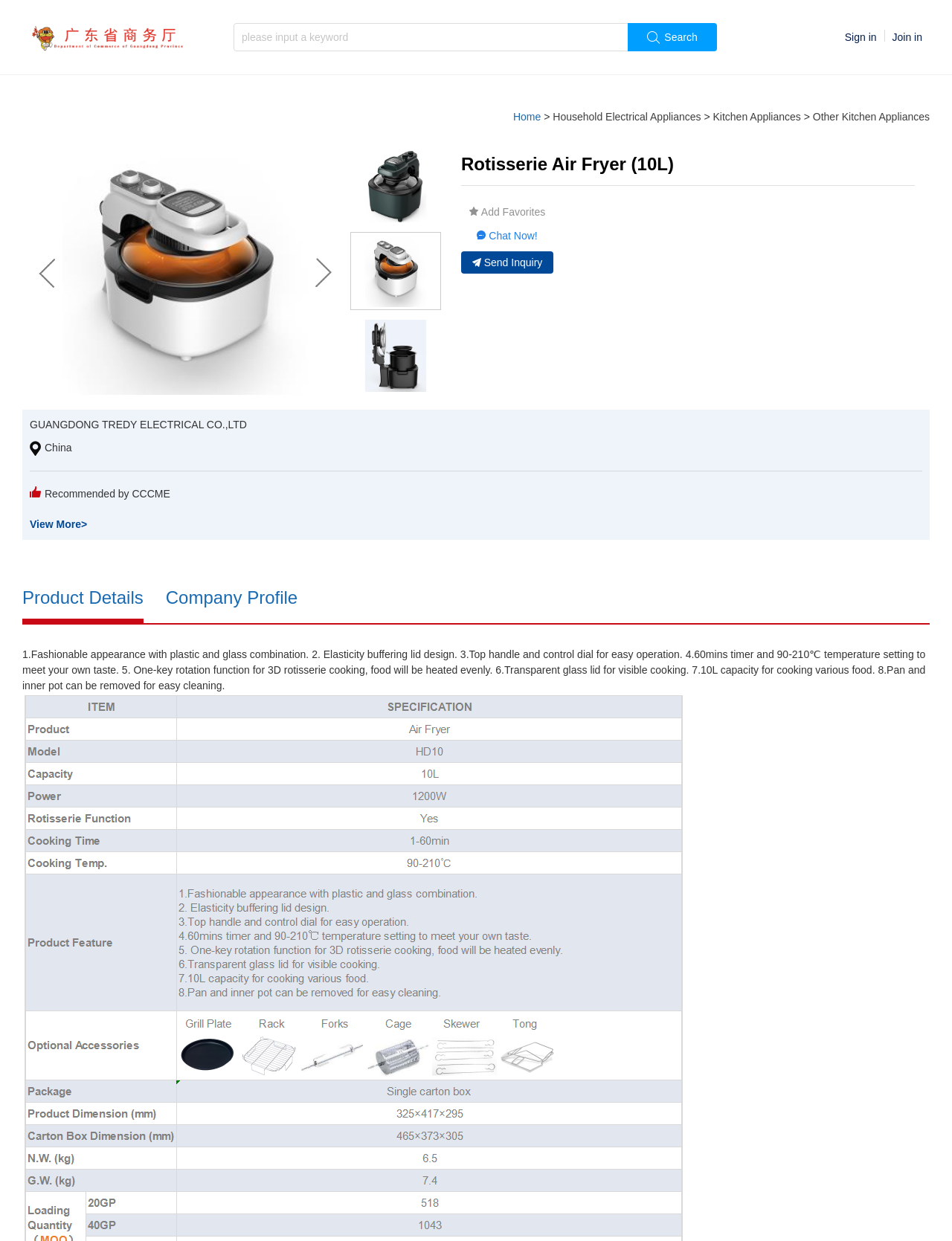Using the description: "Chat Now!", identify the bounding box of the corresponding UI element in the screenshot.

[0.501, 0.186, 0.565, 0.194]